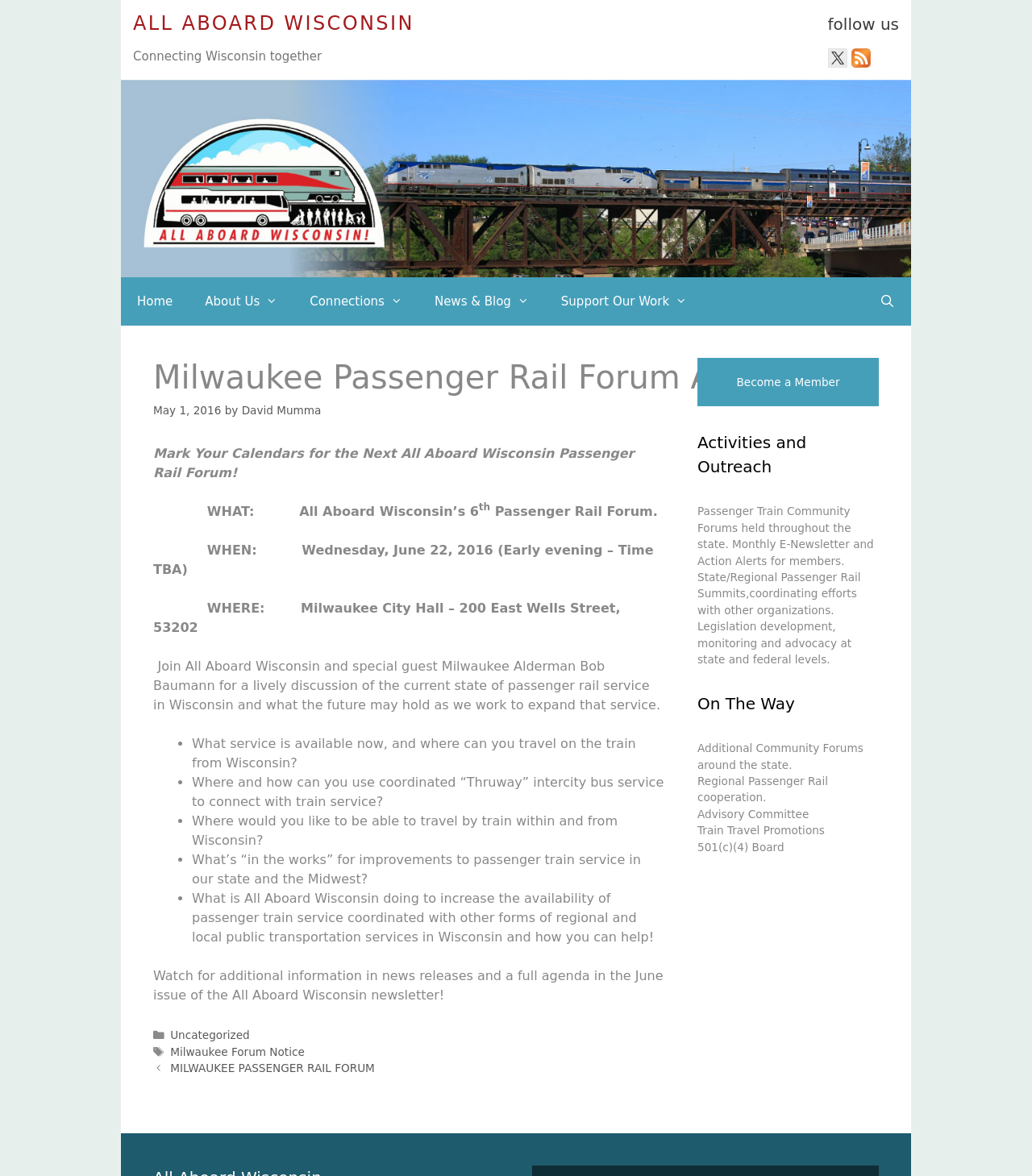Please provide the main heading of the webpage content.

Milwaukee Passenger Rail Forum Announced